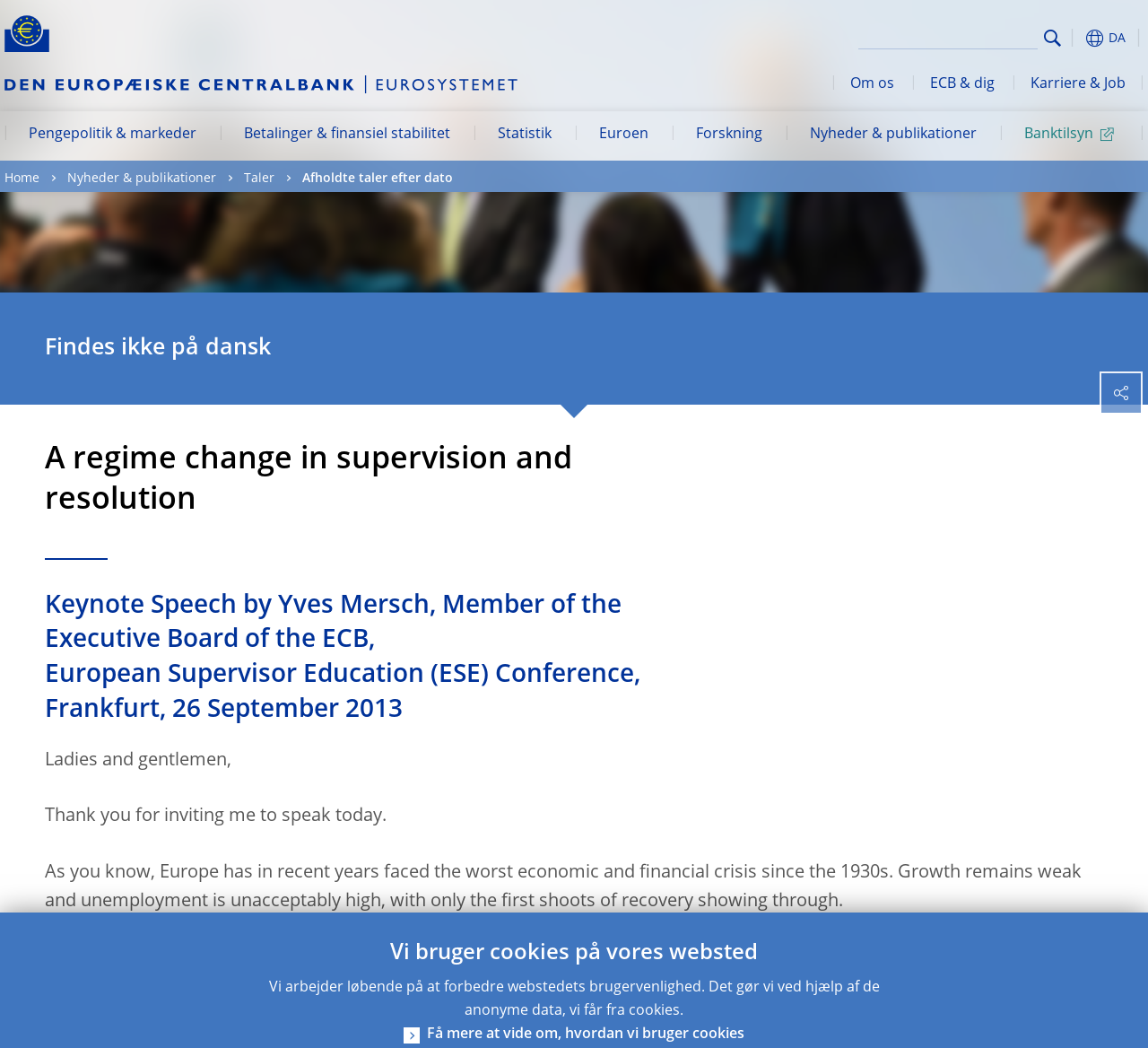Identify the bounding box coordinates of the element that should be clicked to fulfill this task: "Learn more about how cookies are used". The coordinates should be provided as four float numbers between 0 and 1, i.e., [left, top, right, bottom].

[0.207, 0.977, 0.793, 1.0]